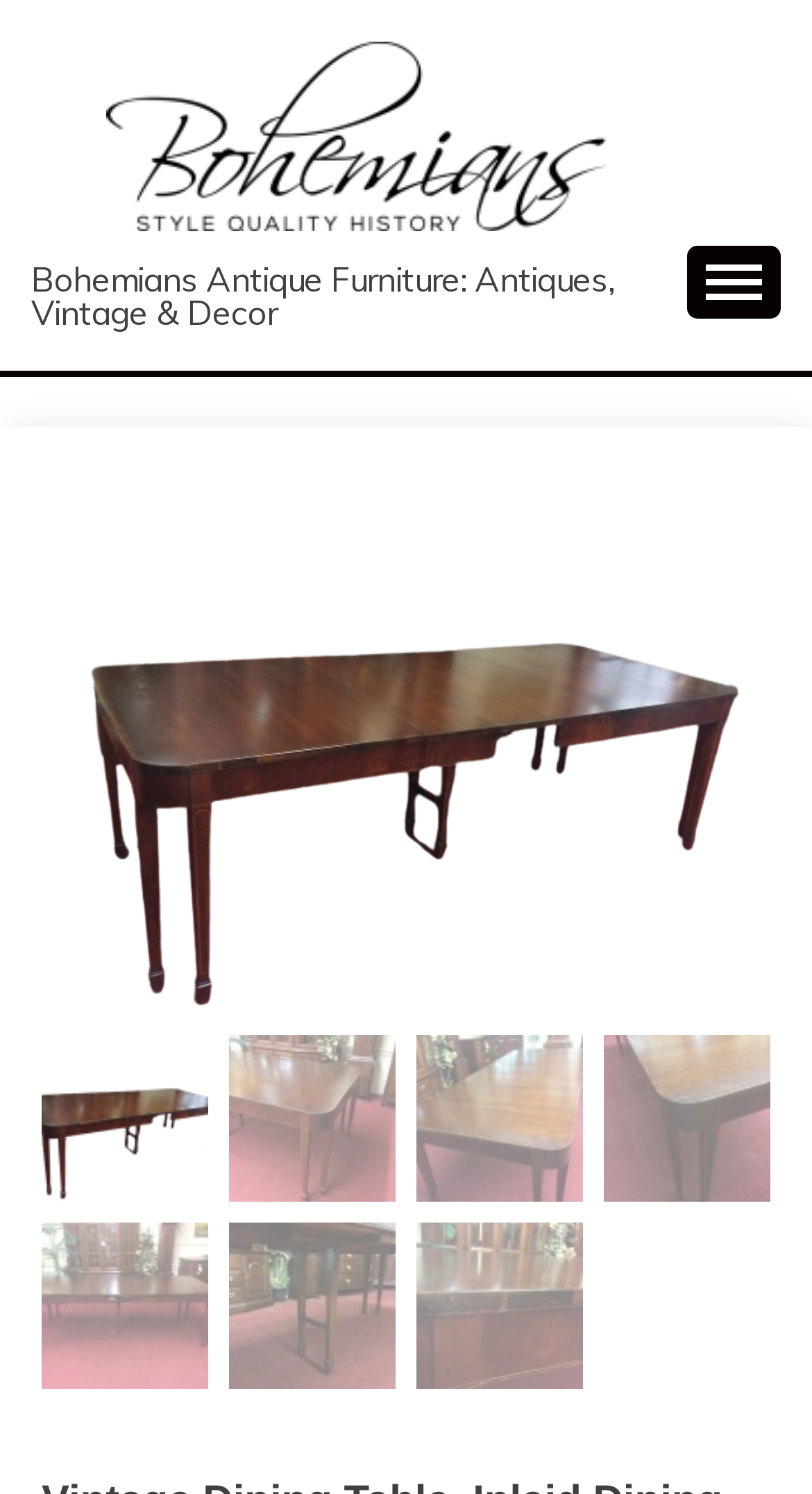Utilize the details in the image to give a detailed response to the question: How many leaves does the dining table have?

The webpage description mentions that the dining table has 'three leaves', which implies that the dining table can be extended to accommodate more people.